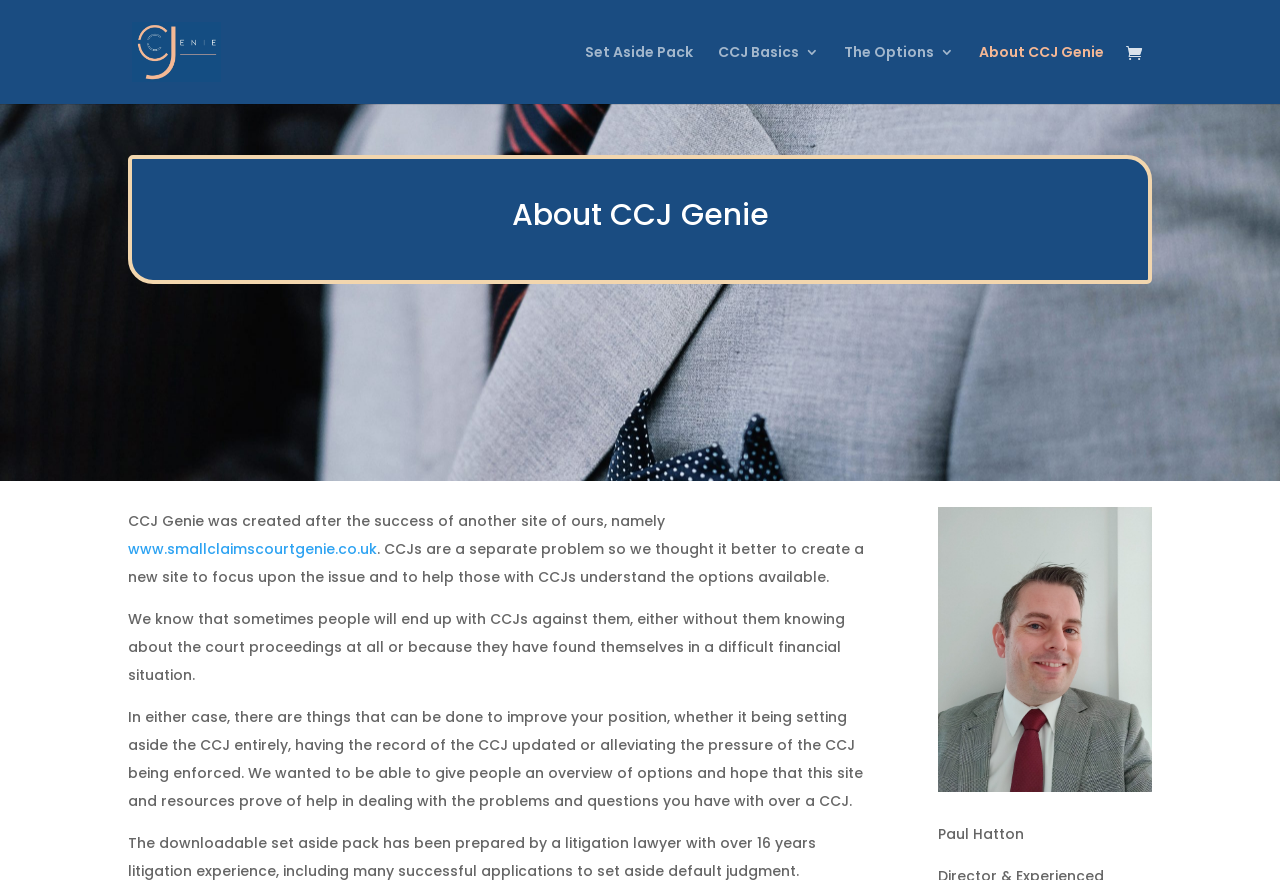Using the element description: "Add to Quote", determine the bounding box coordinates for the specified UI element. The coordinates should be four float numbers between 0 and 1, [left, top, right, bottom].

None